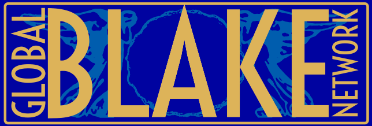What is the purpose of the Global Blake Network?
Please give a detailed and elaborate answer to the question.

The purpose of the Global Blake Network is to connect scholars and enthusiasts of Blake's work across the globe because the caption states that the words 'GLOBAL' and 'NETWORK' frame 'BLAKE', reinforcing the organization's purpose of connecting people interested in Blake's work worldwide.